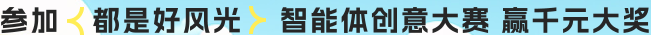What is the grand prize for the contest?
Examine the image closely and answer the question with as much detail as possible.

According to the banner, participants have the chance to win a grand prize of 1,000 yuan, indicating the reward for the winner of the AI Creativity Contest.